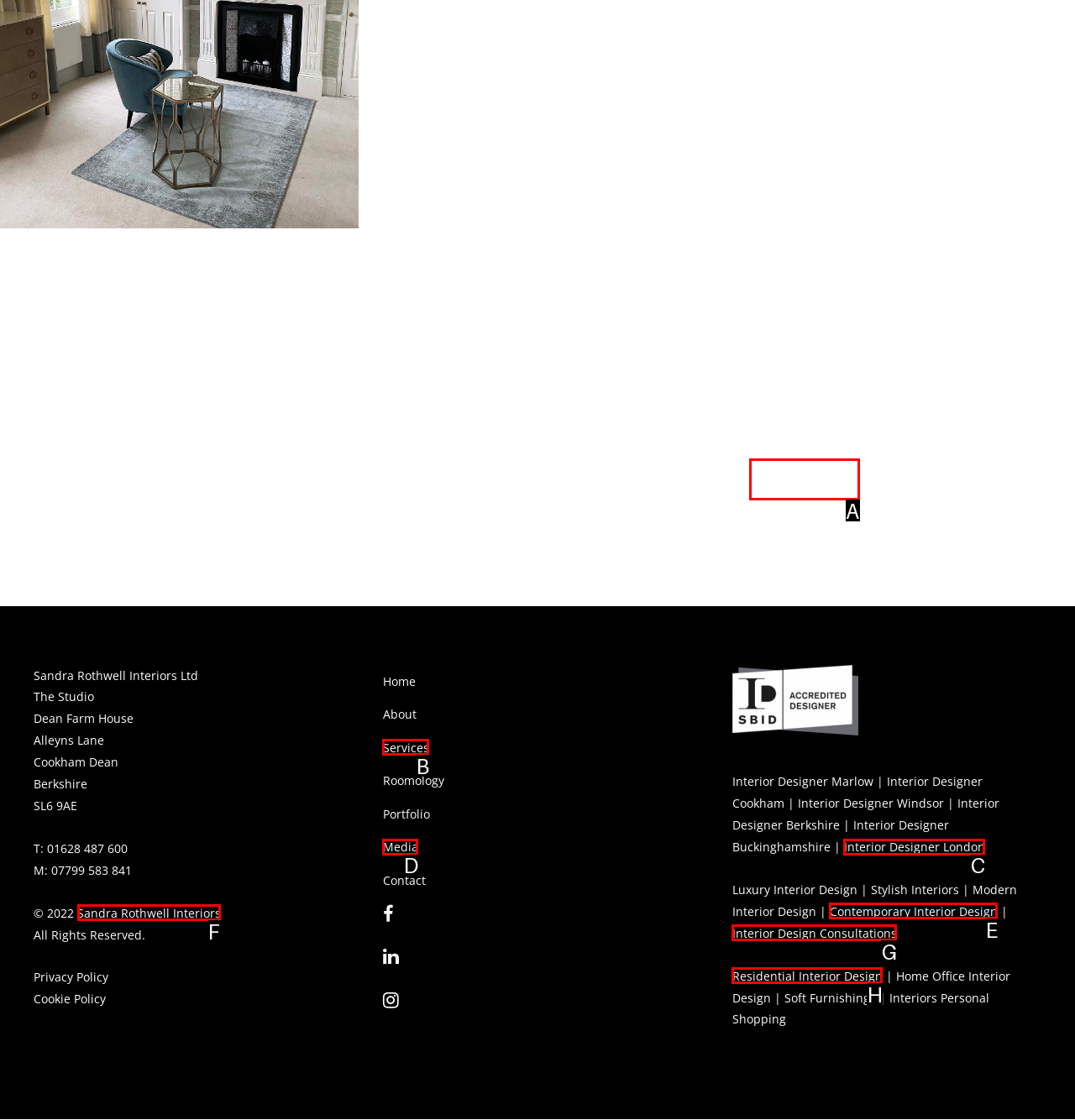Determine the HTML element to click for the instruction: Learn more about Sandra Rothwell Interiors.
Answer with the letter corresponding to the correct choice from the provided options.

F